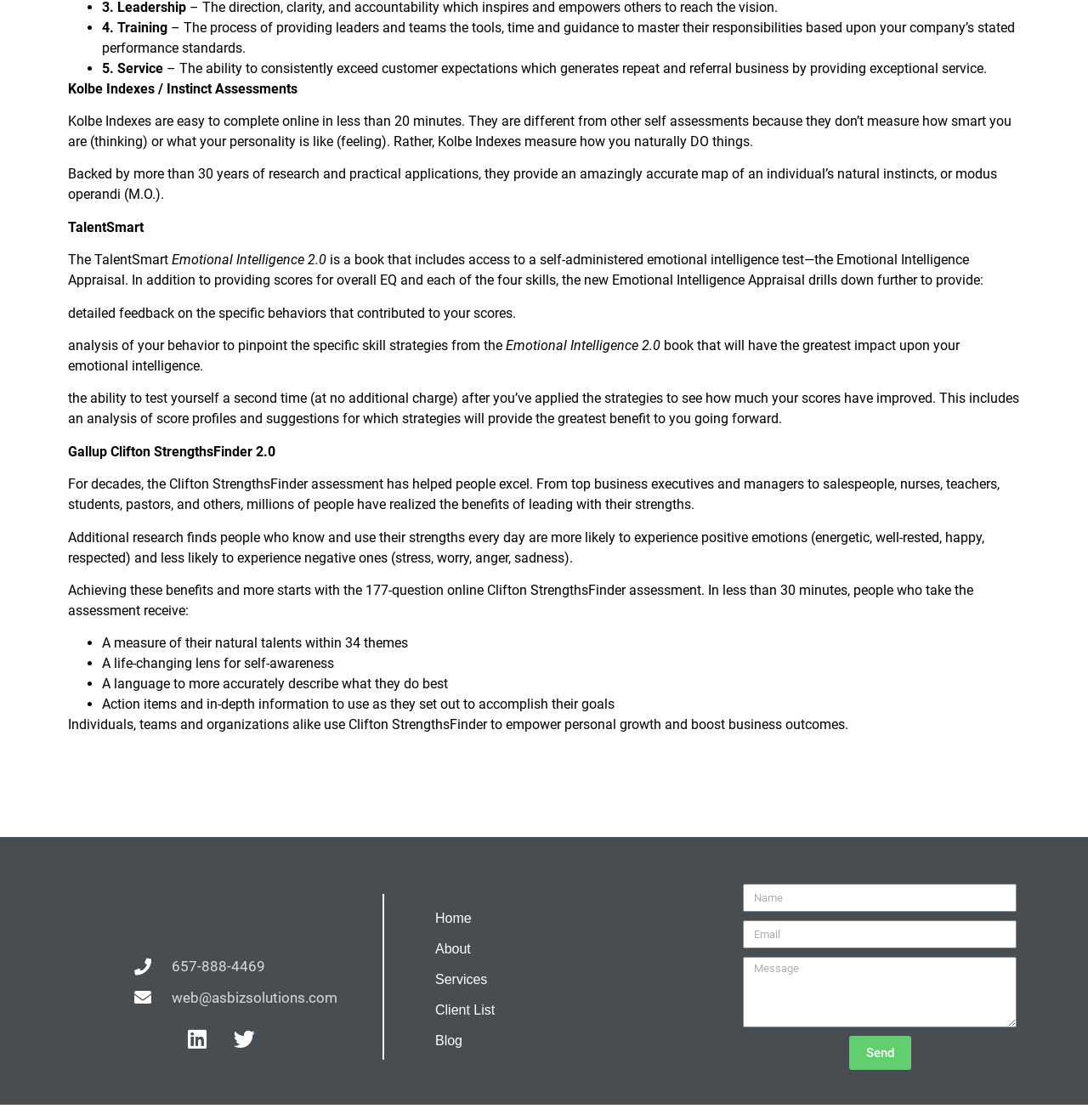What is the contact email address provided on the webpage?
Based on the image content, provide your answer in one word or a short phrase.

web@asbizsolutions.com